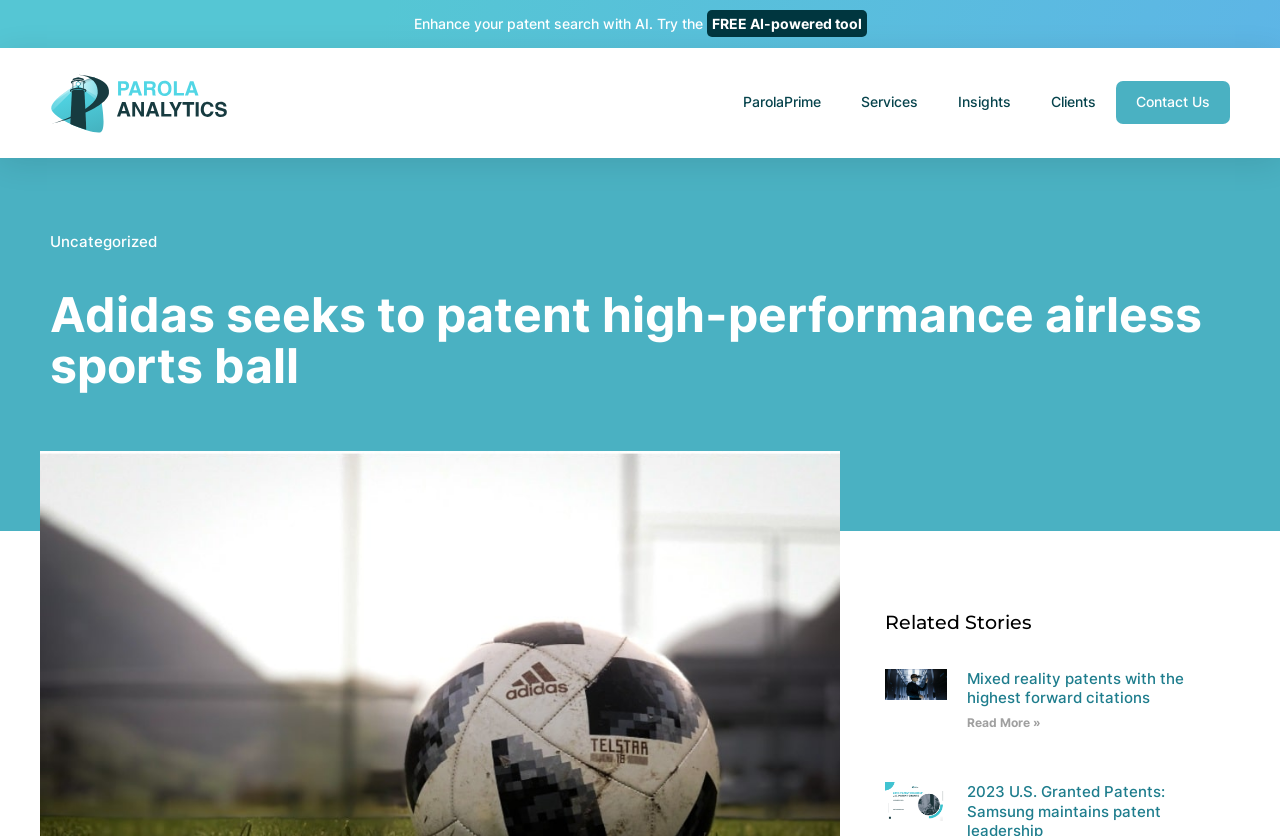What is the company mentioned in the main heading?
Please utilize the information in the image to give a detailed response to the question.

The main heading of the webpage is 'Adidas seeks to patent high-performance airless sports ball', which clearly mentions the company Adidas.